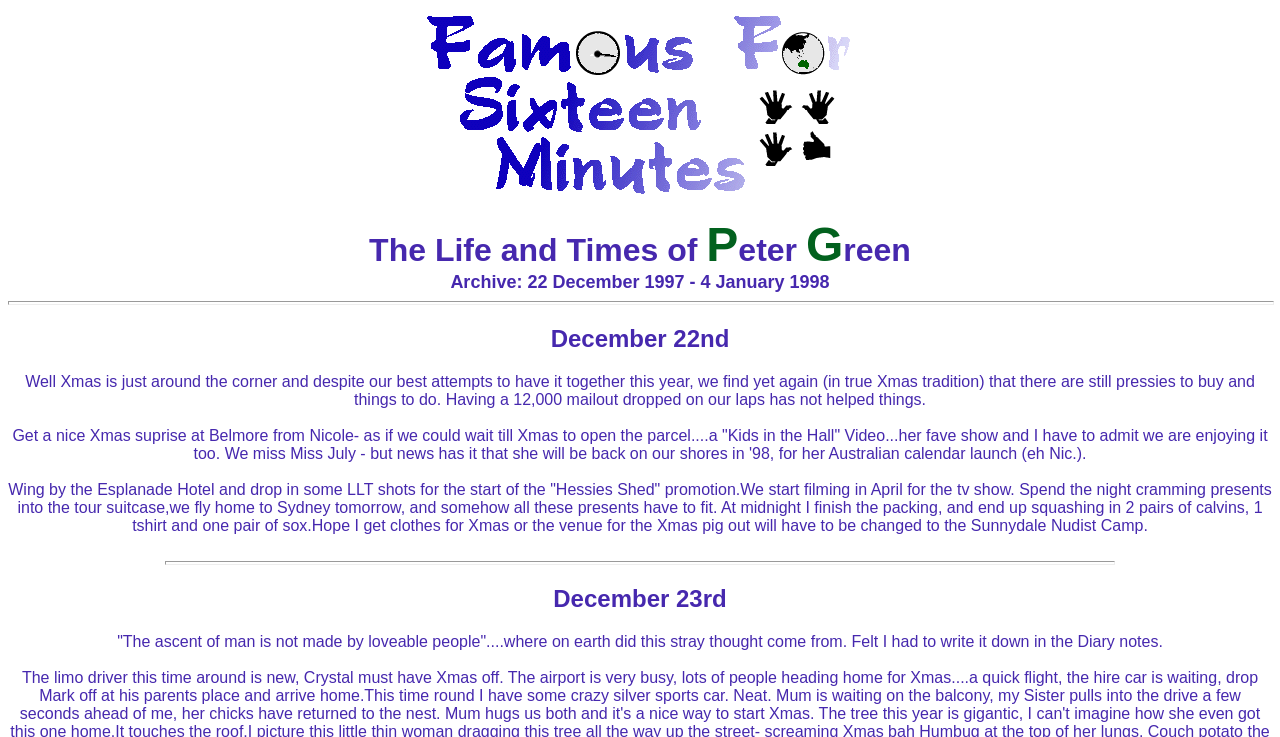Extract the primary headline from the webpage and present its text.

Home Page || Archive Page || Images || Merchandise